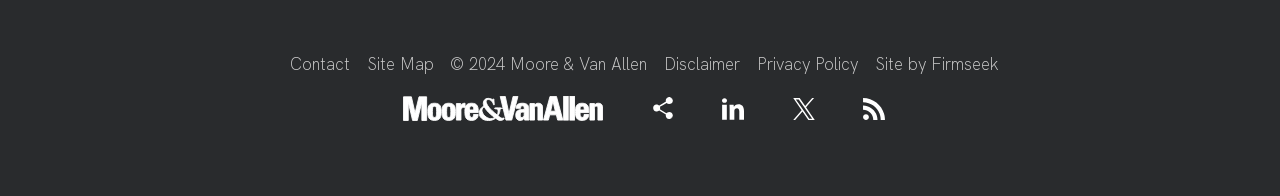Answer the following query with a single word or phrase:
What is the purpose of the 'Share' button?

To share content